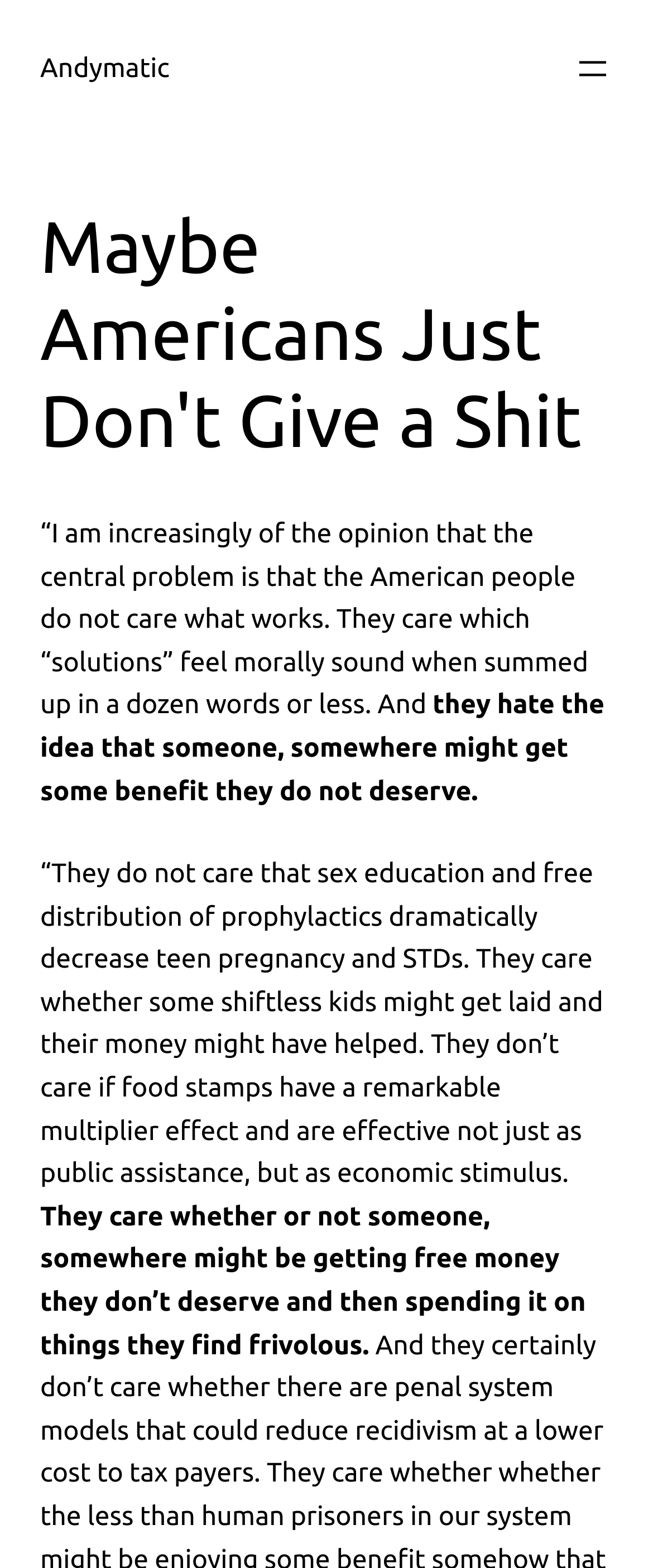Bounding box coordinates are specified in the format (top-left x, top-left y, bottom-right x, bottom-right y). All values are floating point numbers bounded between 0 and 1. Please provide the bounding box coordinate of the region this sentence describes: Andymatic

[0.062, 0.034, 0.26, 0.053]